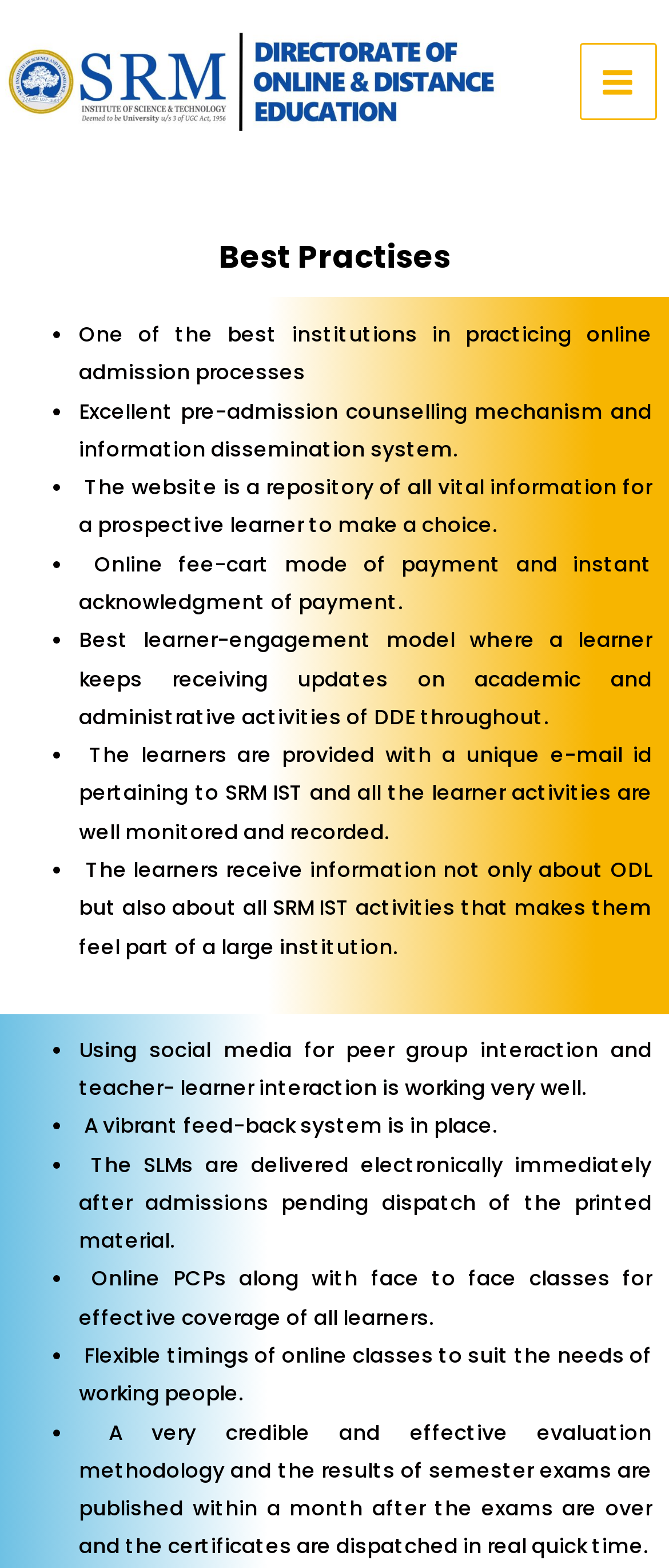How many best practices are listed? Analyze the screenshot and reply with just one word or a short phrase.

15